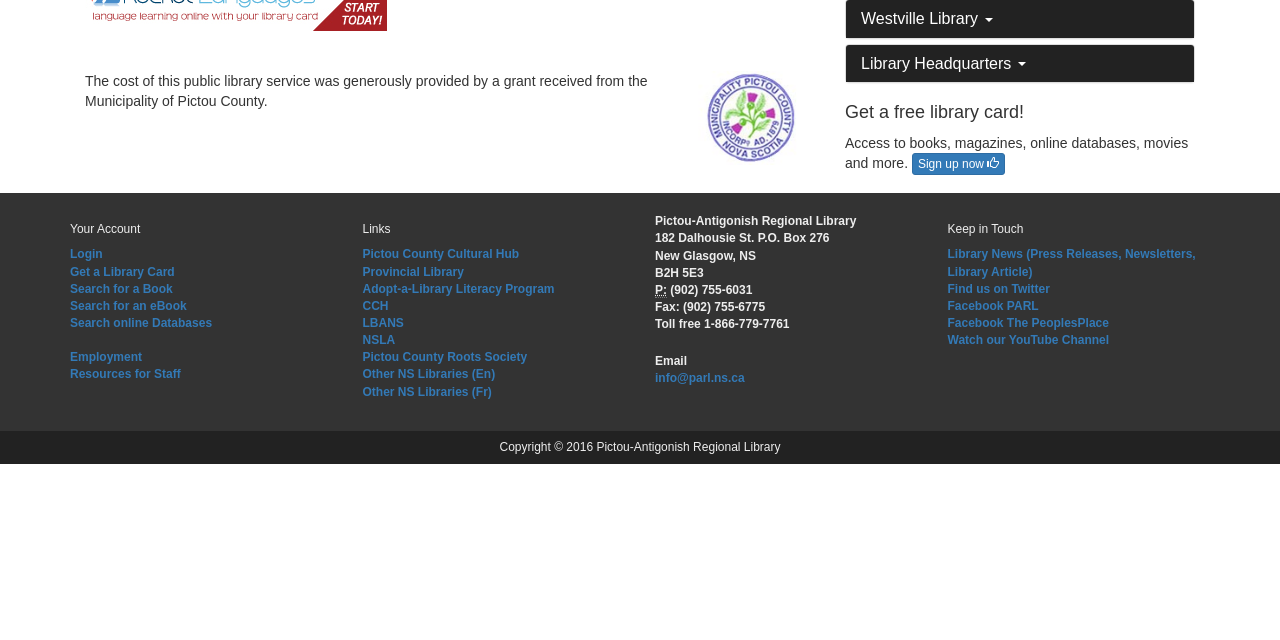Using floating point numbers between 0 and 1, provide the bounding box coordinates in the format (top-left x, top-left y, bottom-right x, bottom-right y). Locate the UI element described here: Provincial Library

[0.283, 0.413, 0.362, 0.435]